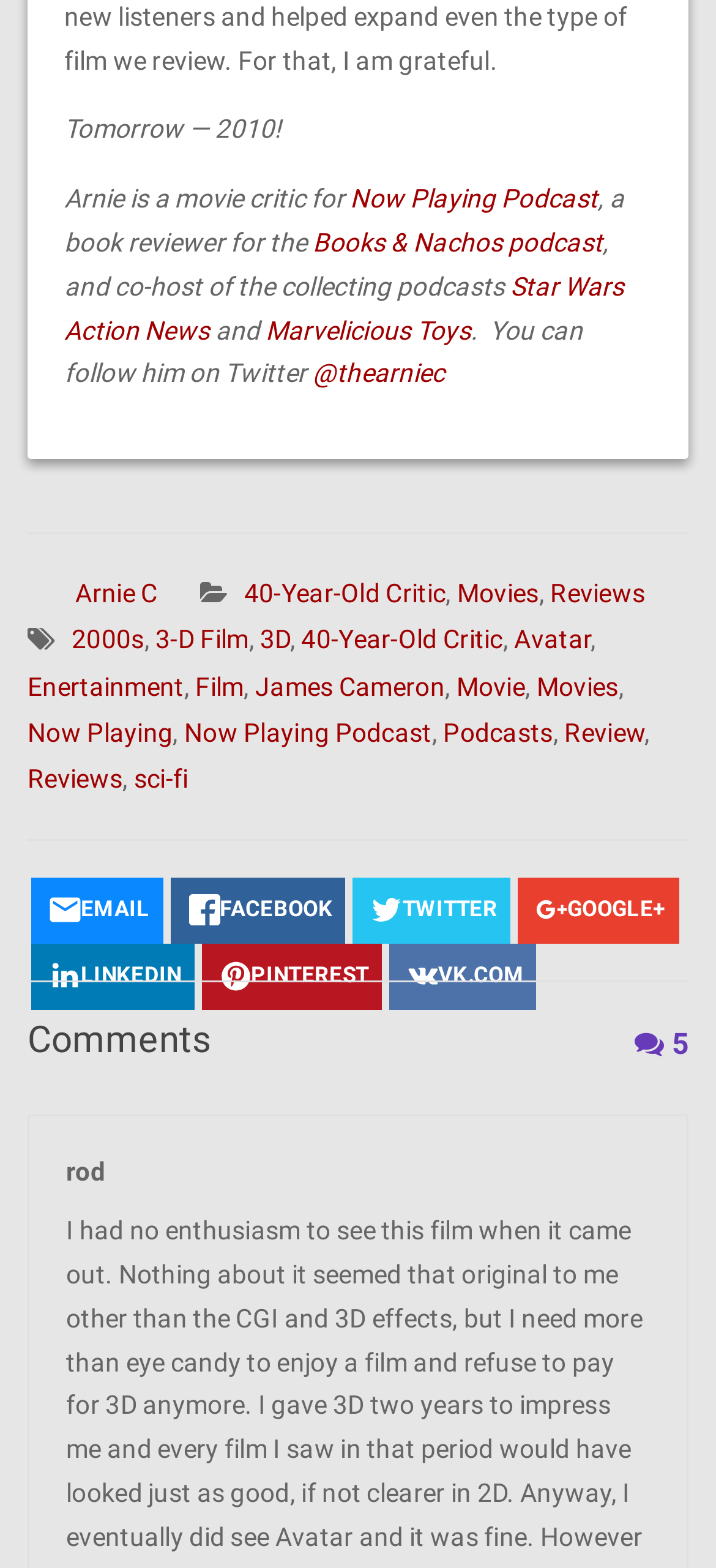Provide a single word or phrase answer to the question: 
What is Arnie's profession?

Movie critic